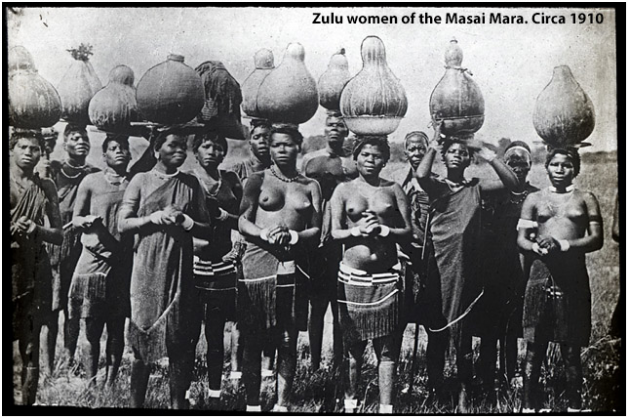Explain in detail what you see in the image.

The image depicts a historical gathering of Zulu women, specifically identified as being from the Masai Mara region, captured around the year 1910. These women prominently display traditional attire, including wrapped skirts and intricate beadwork, indicative of their cultural heritage. They are seen balancing large, intricately shaped containers on their heads, a practice that reflects both daily life and the importance of resourcefulness in Zulu society. The backdrop suggests the natural landscape of their region, further enhancing the context of their traditional lifestyle. This photograph serves as a valuable historical document, showcasing the strength and resilience of Zulu women within their community.